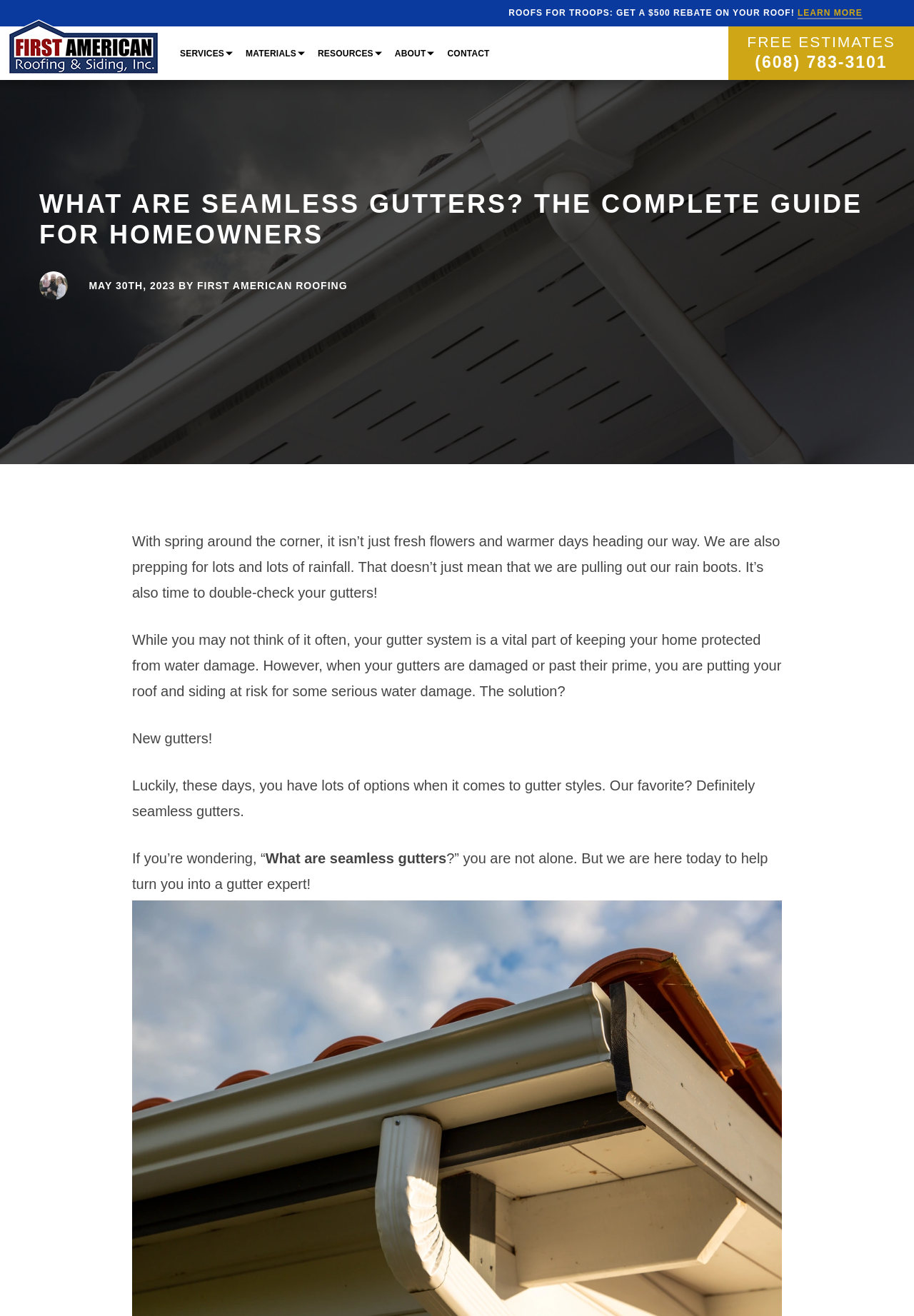Identify the bounding box coordinates of the clickable section necessary to follow the following instruction: "Learn about seamless gutters". The coordinates should be presented as four float numbers from 0 to 1, i.e., [left, top, right, bottom].

[0.471, 0.244, 0.529, 0.252]